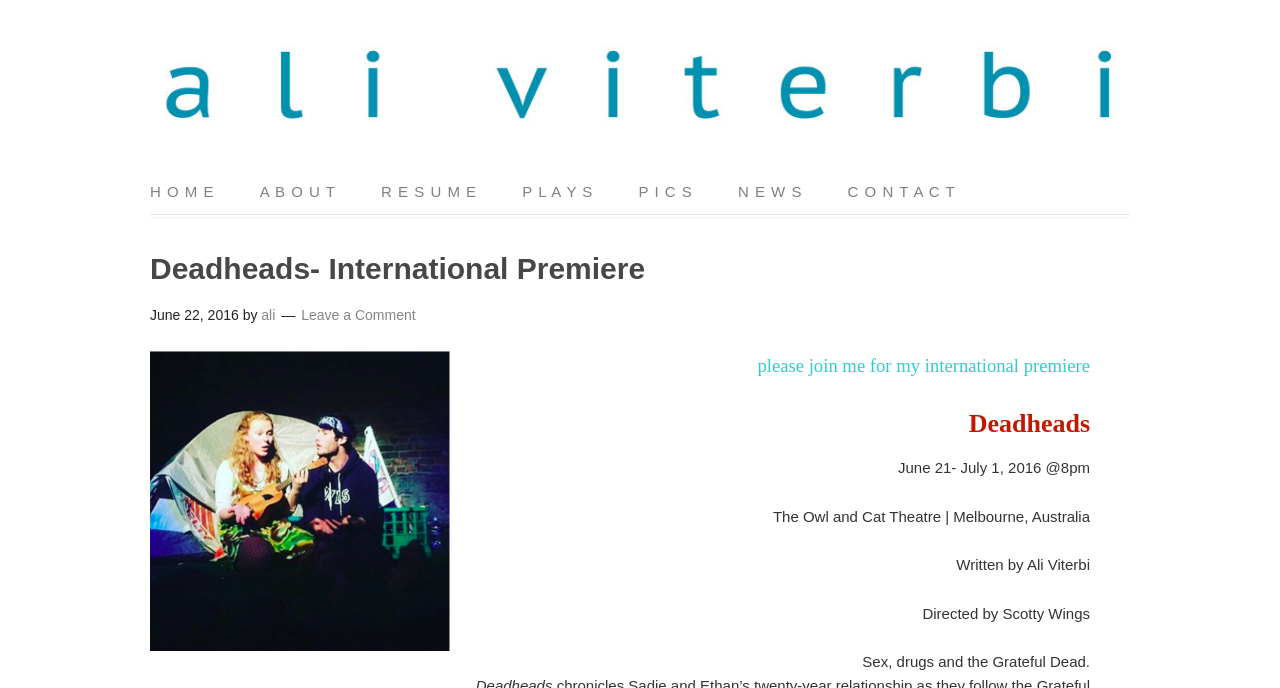Given the element description: "P L A Y S", predict the bounding box coordinates of this UI element. The coordinates must be four float numbers between 0 and 1, given as [left, top, right, bottom].

[0.392, 0.249, 0.479, 0.311]